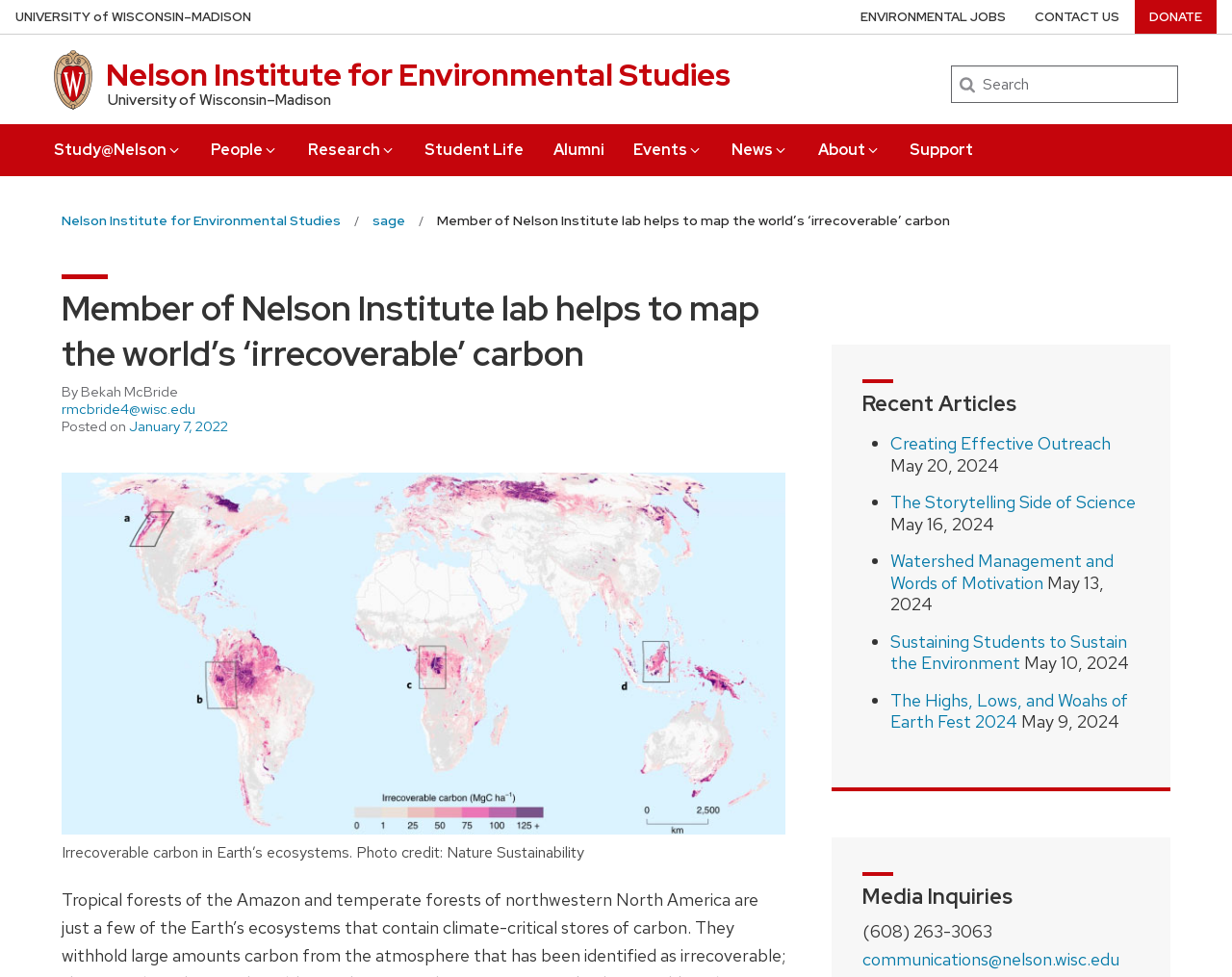Provide a short answer to the following question with just one word or phrase: What is the name of the institute?

Nelson Institute